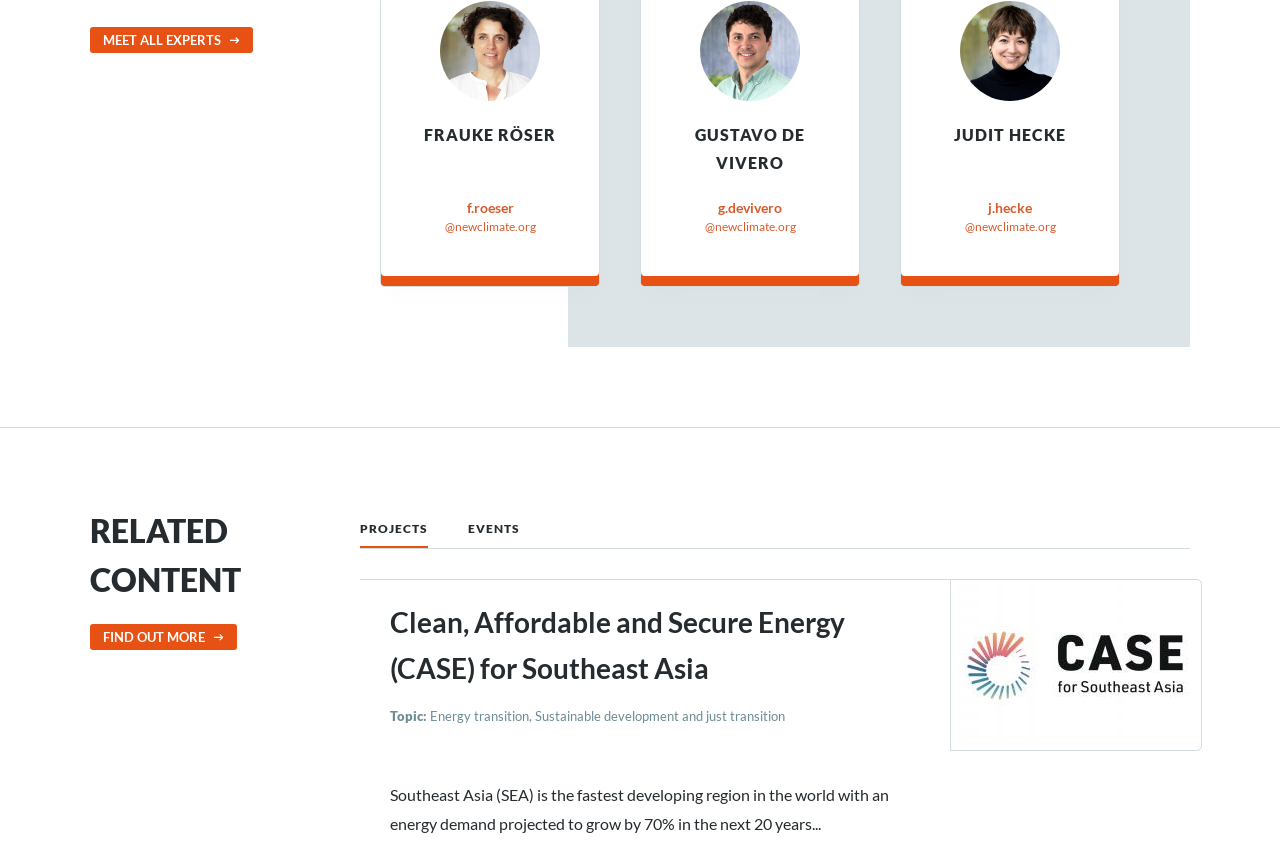How many tabs are there in the tablist?
From the image, respond with a single word or phrase.

2